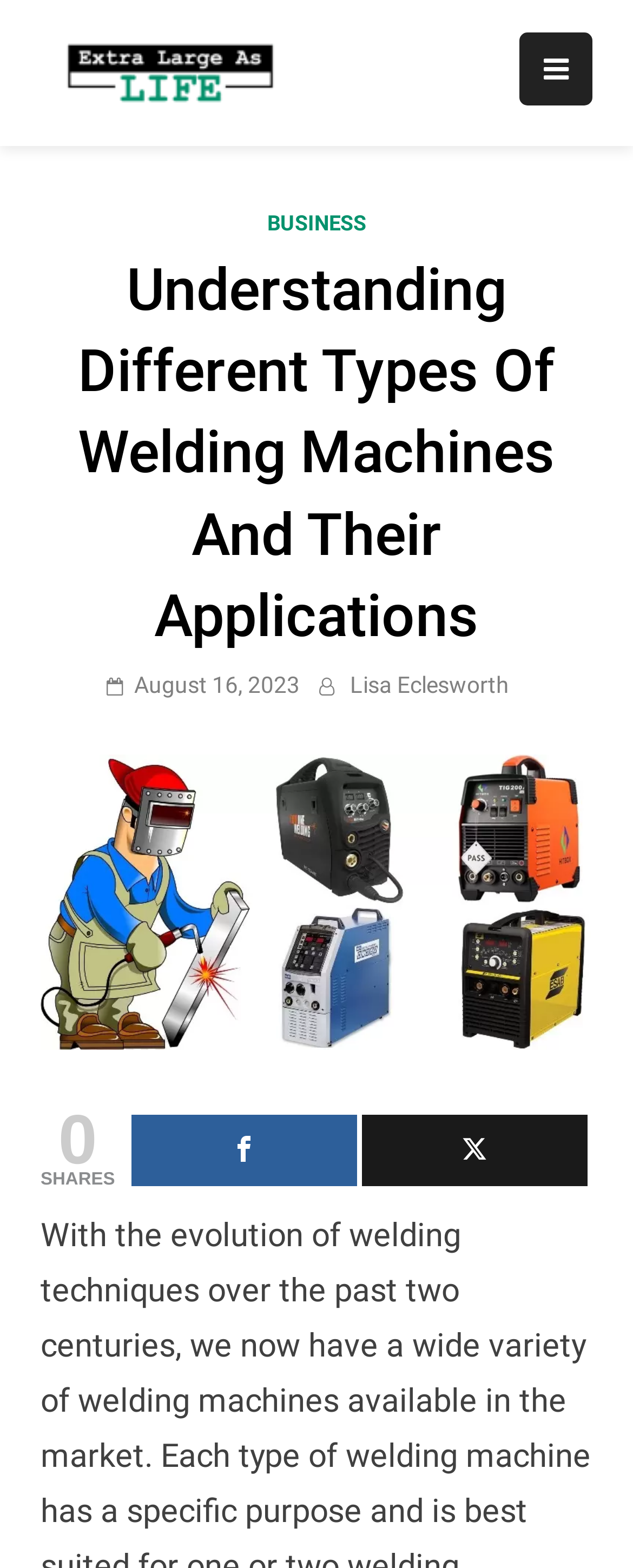Can you identify and provide the main heading of the webpage?

Understanding Different Types Of Welding Machines And Their Applications